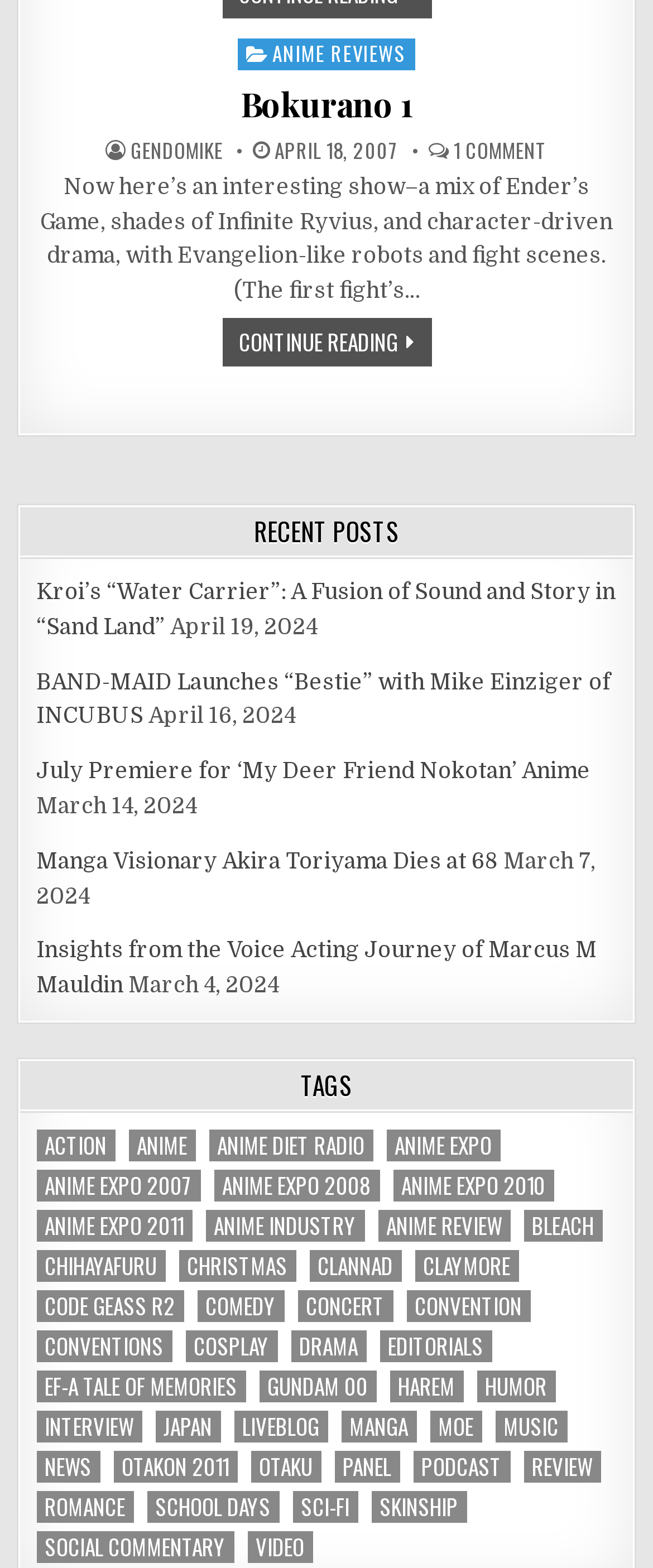Can you show the bounding box coordinates of the region to click on to complete the task described in the instruction: "Explore the 'anime review' tag"?

[0.579, 0.771, 0.781, 0.792]